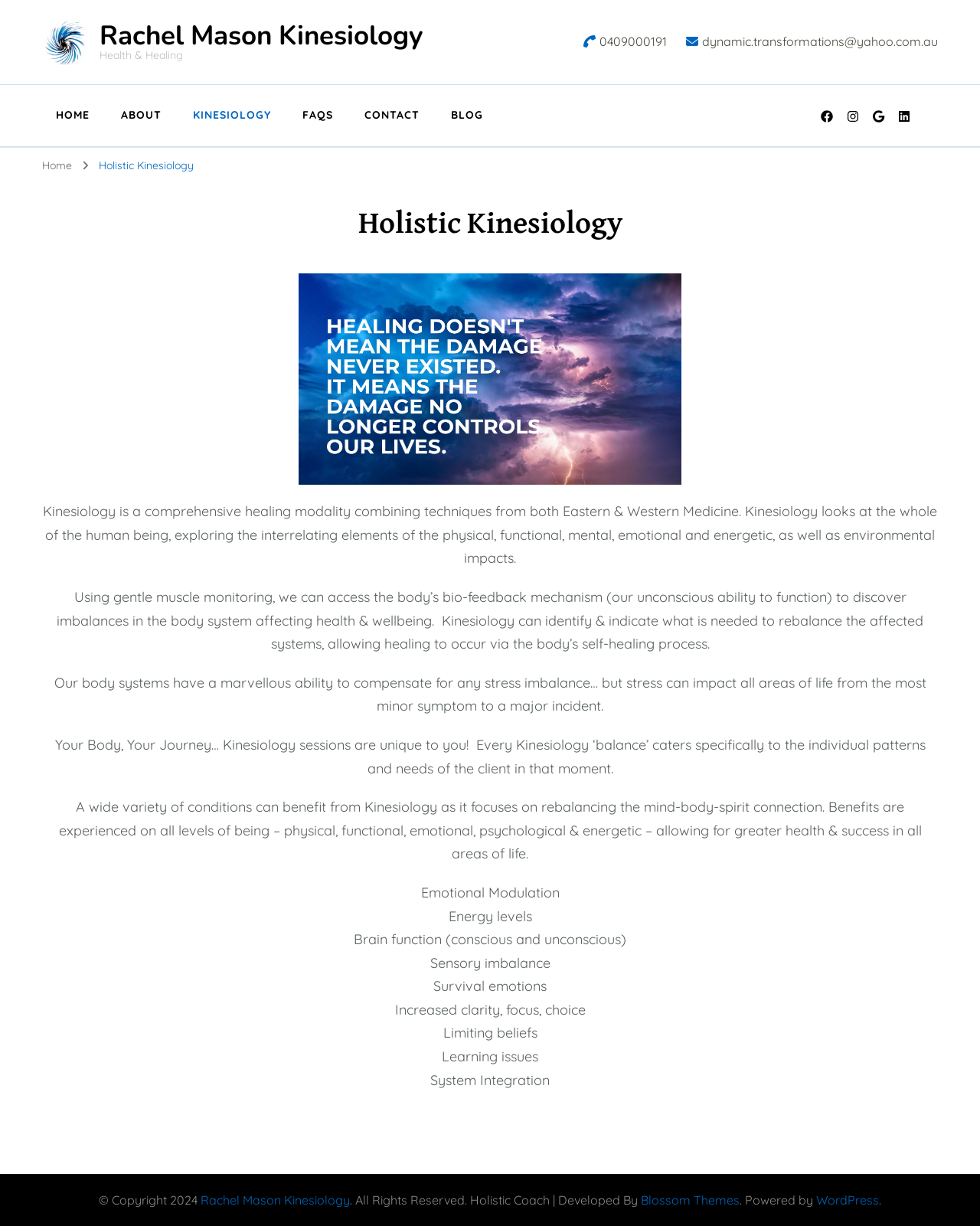Determine the coordinates of the bounding box that should be clicked to complete the instruction: "Read the blog". The coordinates should be represented by four float numbers between 0 and 1: [left, top, right, bottom].

[0.446, 0.076, 0.493, 0.113]